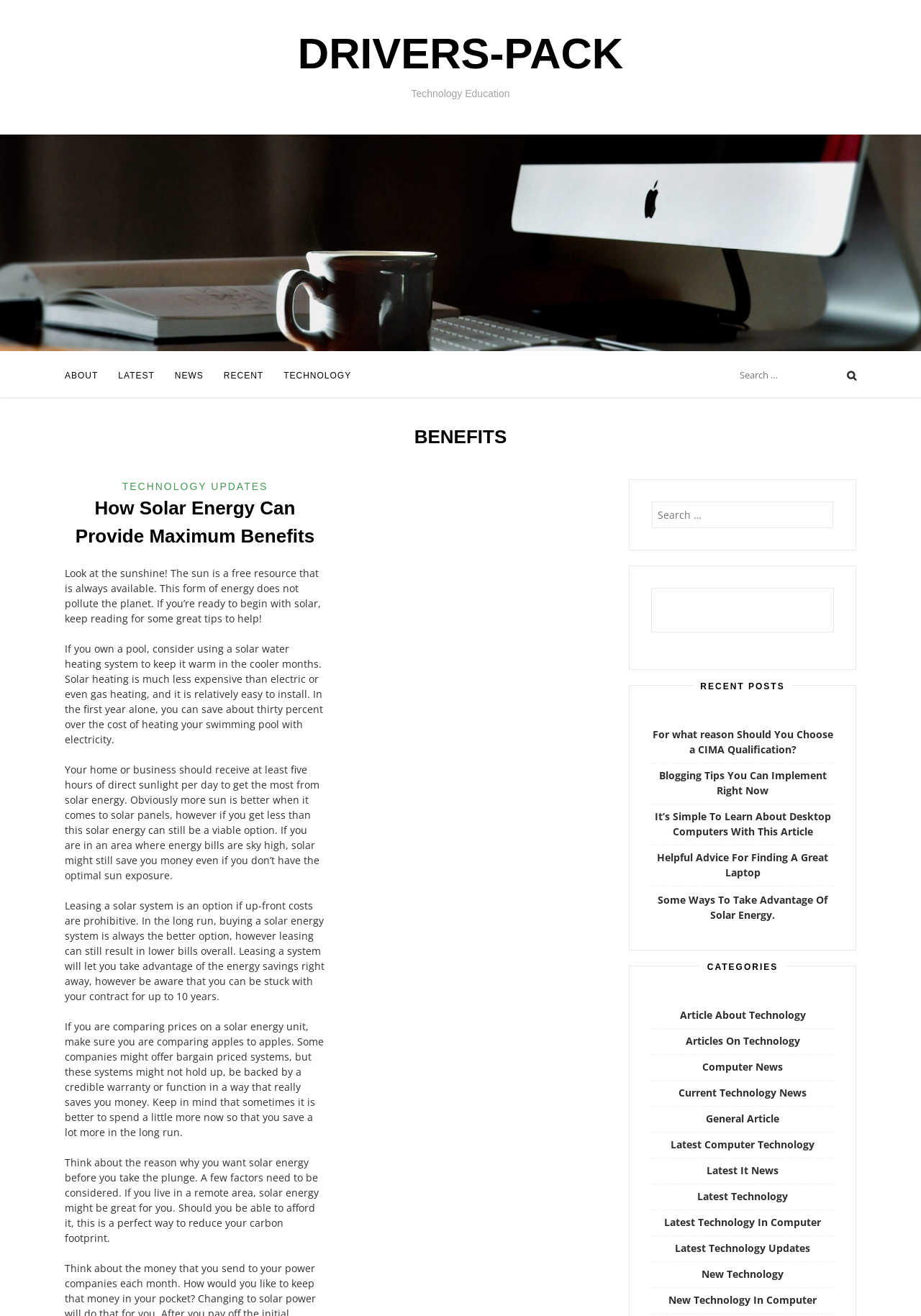Analyze the image and deliver a detailed answer to the question: What is the benefit of using solar energy mentioned on the webpage?

One of the benefits of using solar energy mentioned on the webpage is that 'it does not pollute the planet', which suggests that solar energy is a clean and environmentally friendly source of energy.